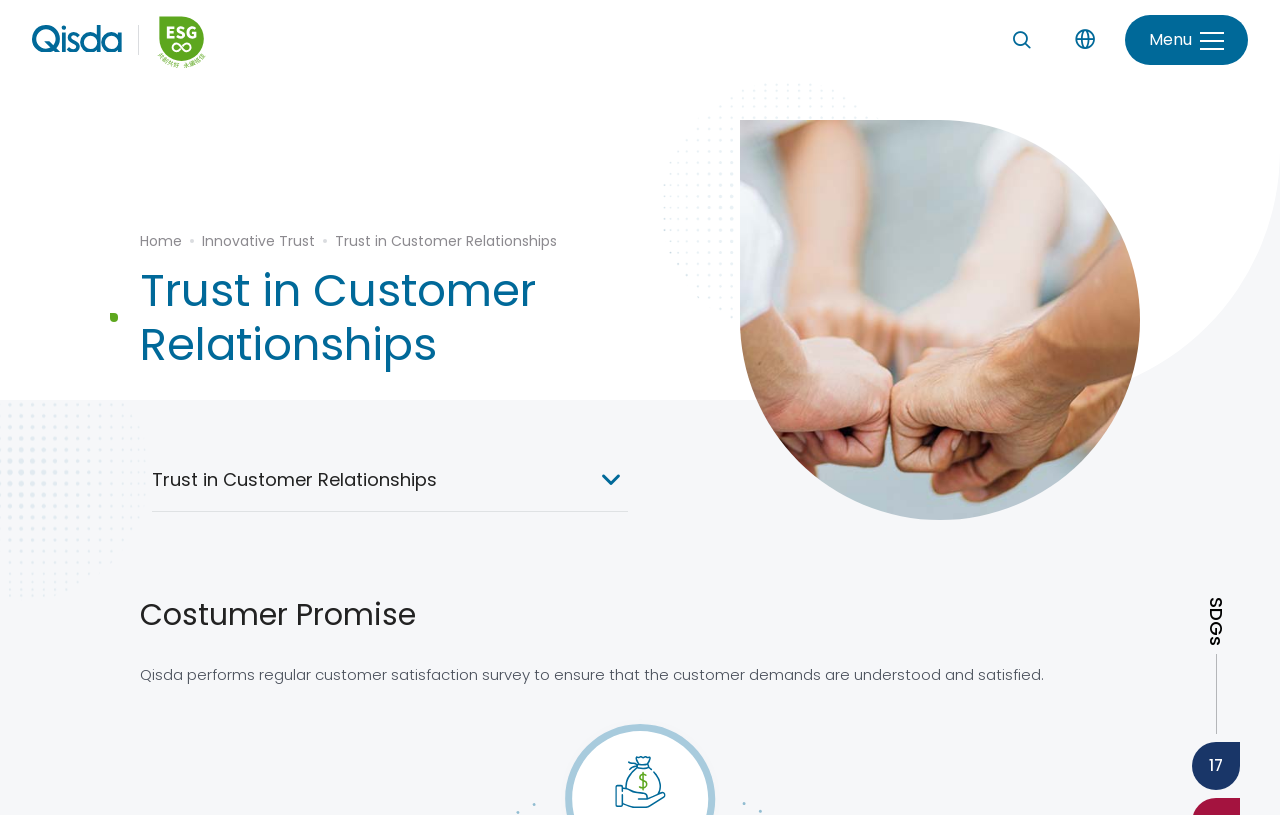How many SDGs does the company support?
With the help of the image, please provide a detailed response to the question.

The webpage displays the number '17' next to the 'SDGs' text, indicating that the company, Qisda, supports all 17 Sustainable Development Goals.